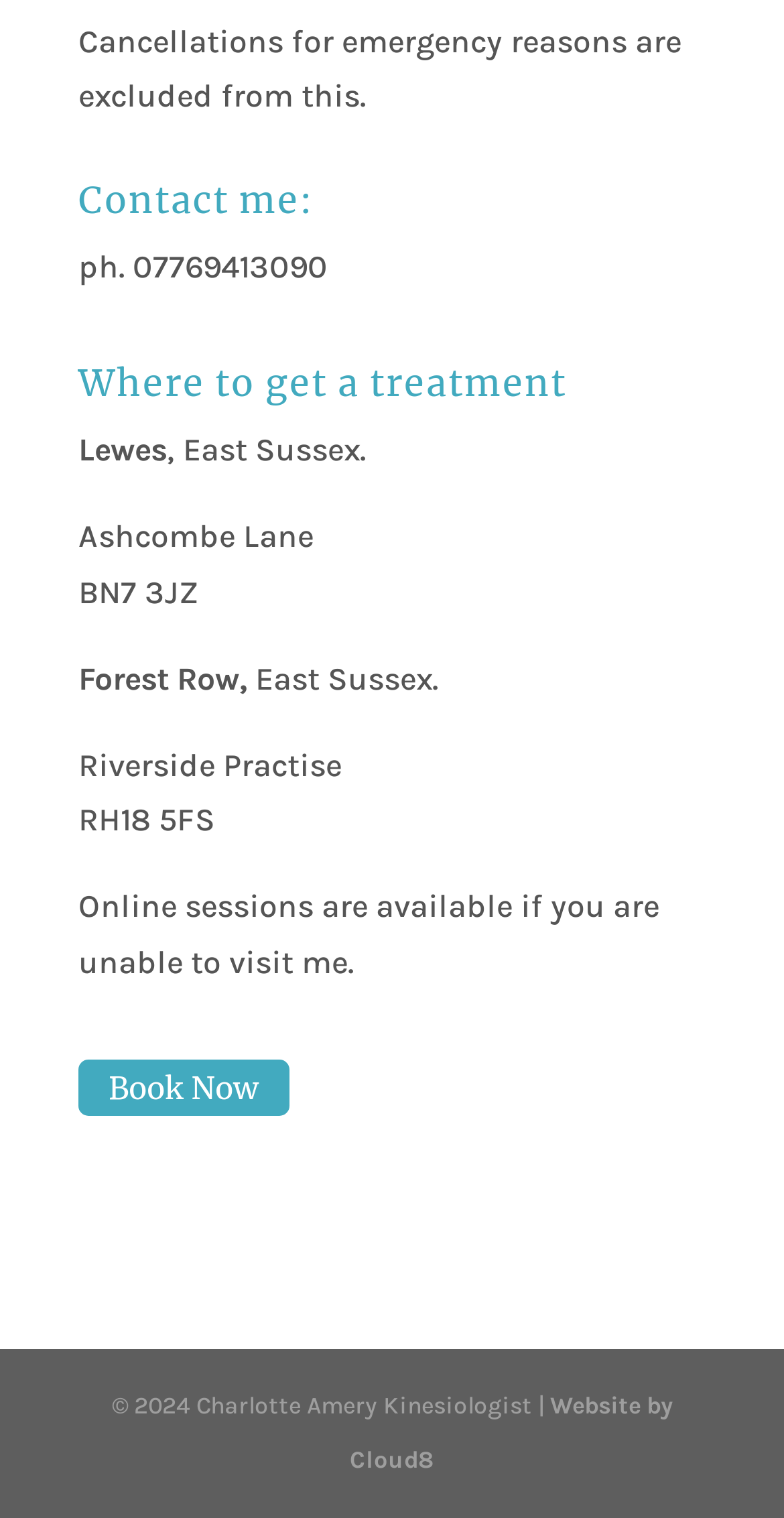Who is the author of the website?
Please provide a single word or phrase as the answer based on the screenshot.

Charlotte Amery Kinesiologist